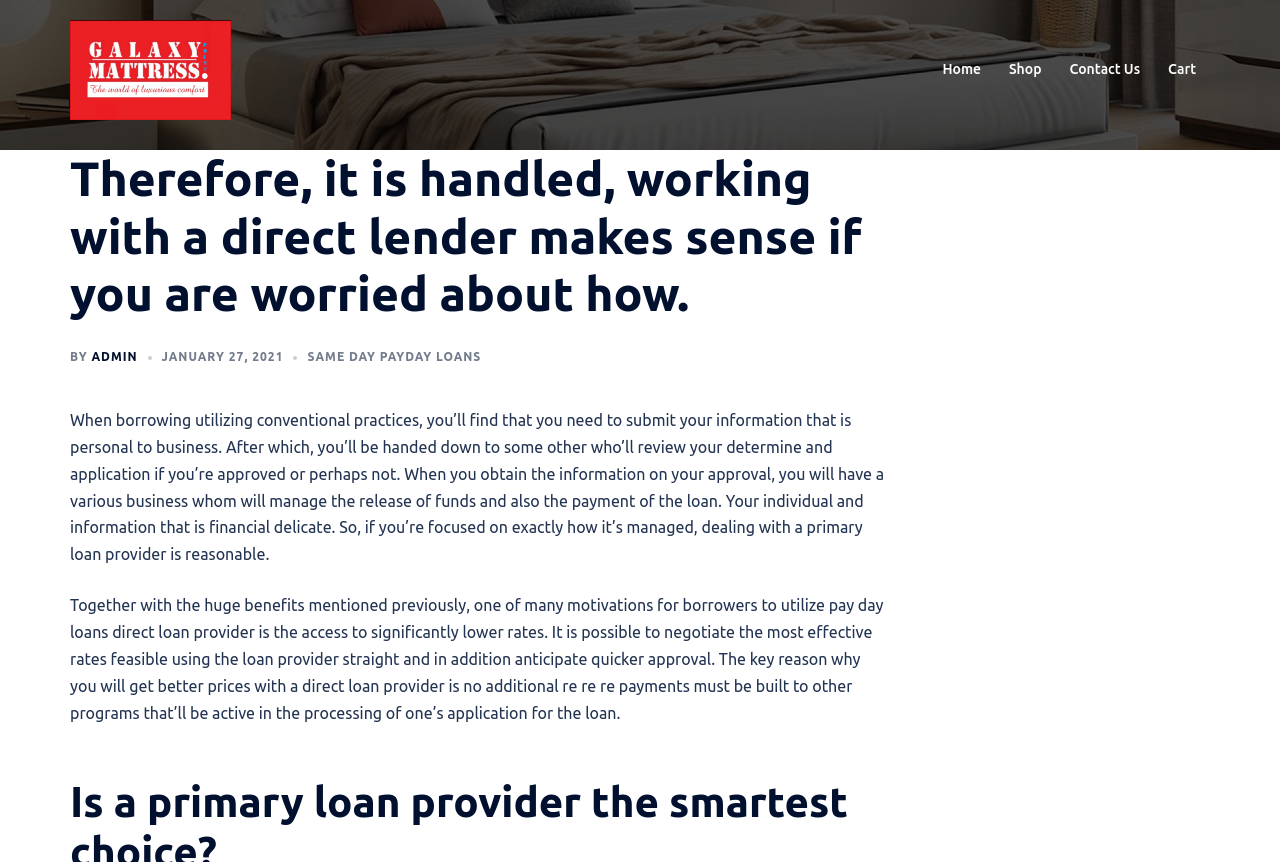Given the description: "same day payday loans", determine the bounding box coordinates of the UI element. The coordinates should be formatted as four float numbers between 0 and 1, [left, top, right, bottom].

[0.24, 0.406, 0.376, 0.421]